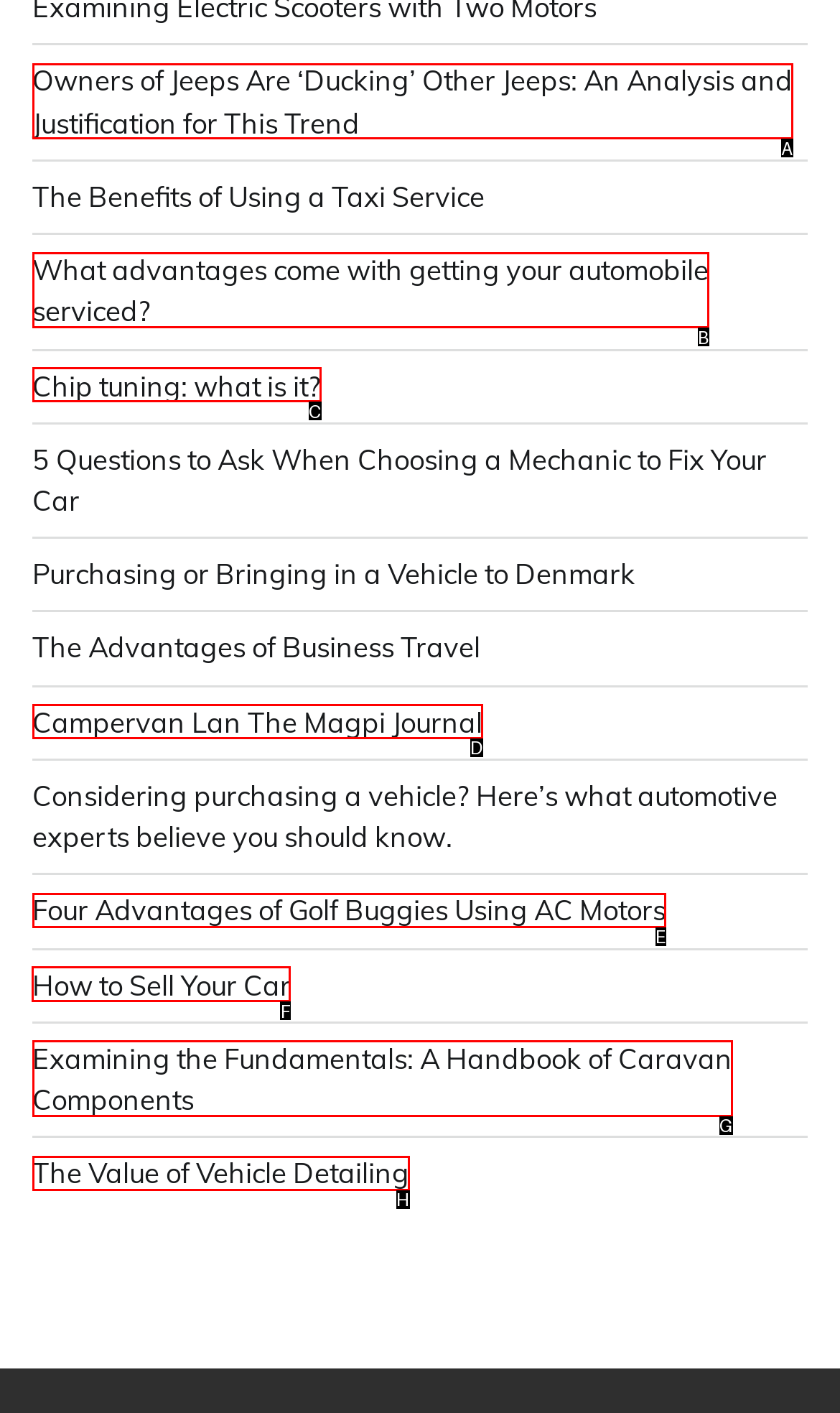Determine which HTML element should be clicked to carry out the following task: Get tips on how to sell your car Respond with the letter of the appropriate option.

F